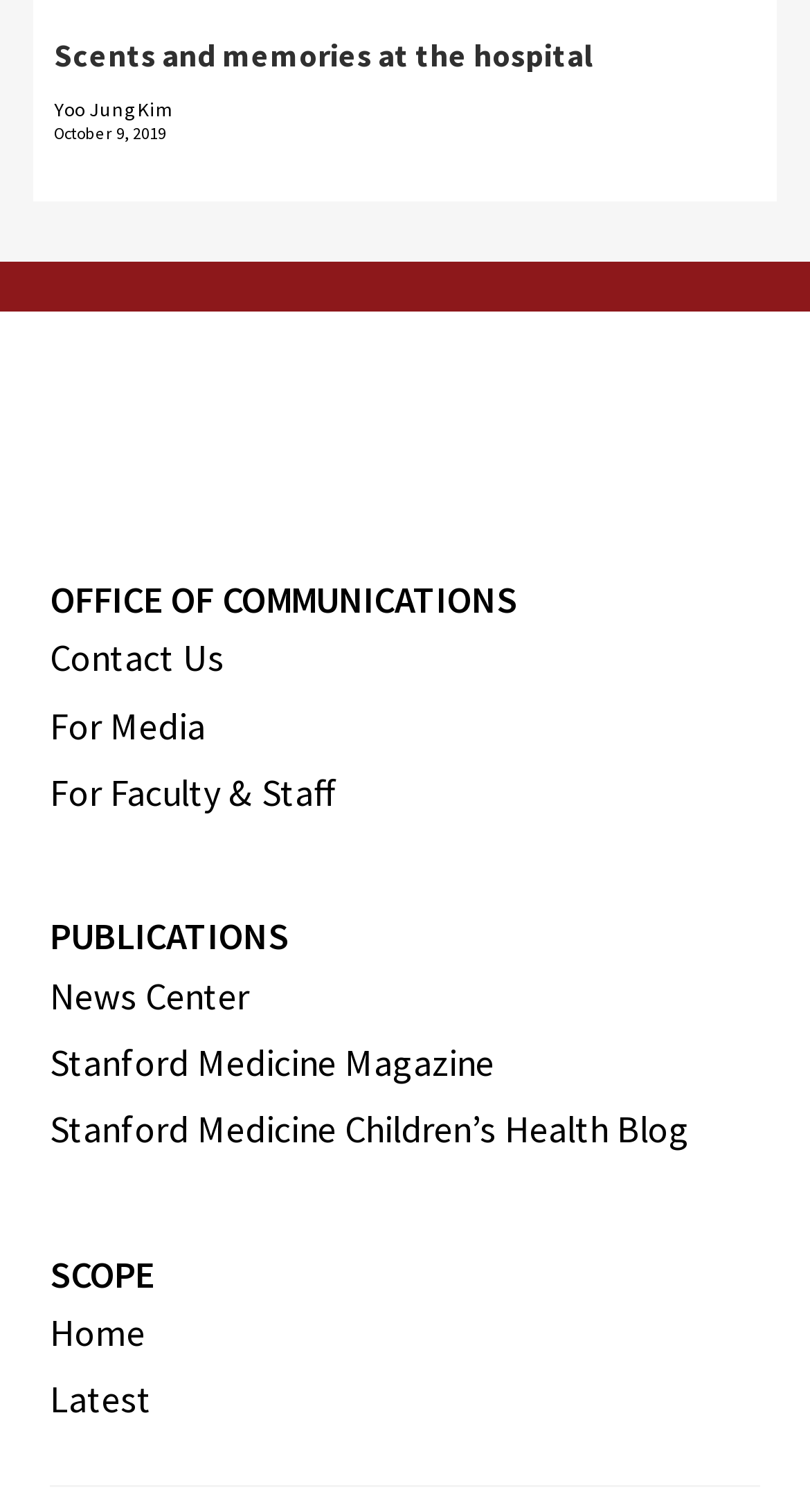Who is the author of the article?
Look at the screenshot and respond with one word or a short phrase.

Yoo Jung Kim